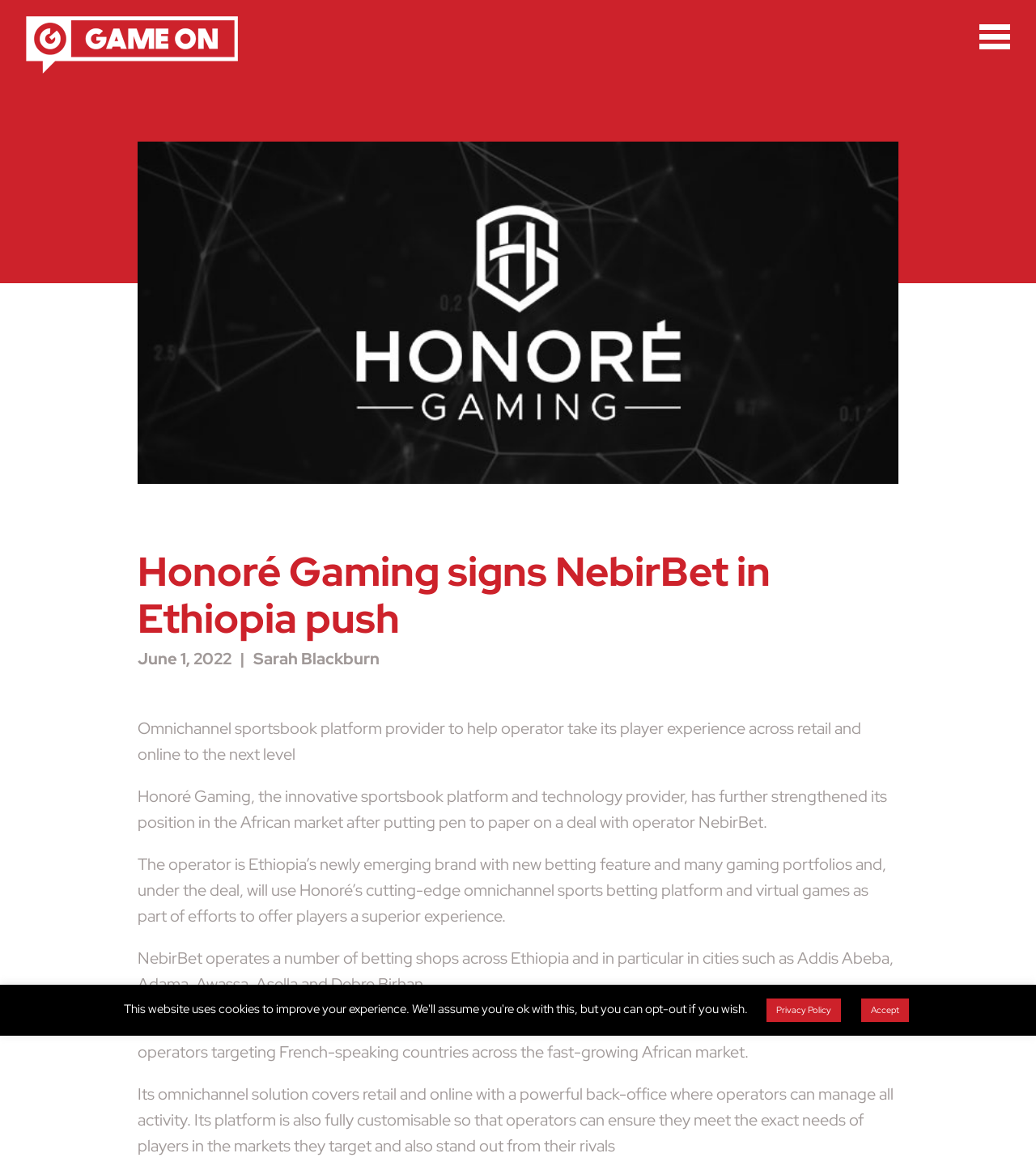Create a detailed summary of the webpage's content and design.

The webpage appears to be a news article or press release about Honoré Gaming, a sportsbook platform provider. At the top left of the page, there is a link, and at the top right, there is another link. Below these links, there is a heading that reads "Honoré Gaming signs NebirBet in Ethiopia push". 

Directly below the heading, there is a date "June 1, 2022", followed by a vertical line and the author's name "Sarah Blackburn". 

The main content of the article is divided into four paragraphs. The first paragraph describes how Honoré Gaming has strengthened its position in the African market by partnering with NebirBet, an operator in Ethiopia. The second paragraph explains that NebirBet will use Honoré's omnichannel sports betting platform and virtual games to offer players a superior experience. 

The third paragraph provides more information about NebirBet, stating that it operates several betting shops across Ethiopia, particularly in cities such as Addis Abeba and Debre Birhan. The fourth paragraph highlights Honoré Gaming's position as a leading provider of turnkey sportsbook solutions to operators targeting French-speaking countries in the African market, and describes the features of its omnichannel solution.

At the bottom of the page, there are two buttons, "Privacy Policy" and "Accept", positioned side by side.